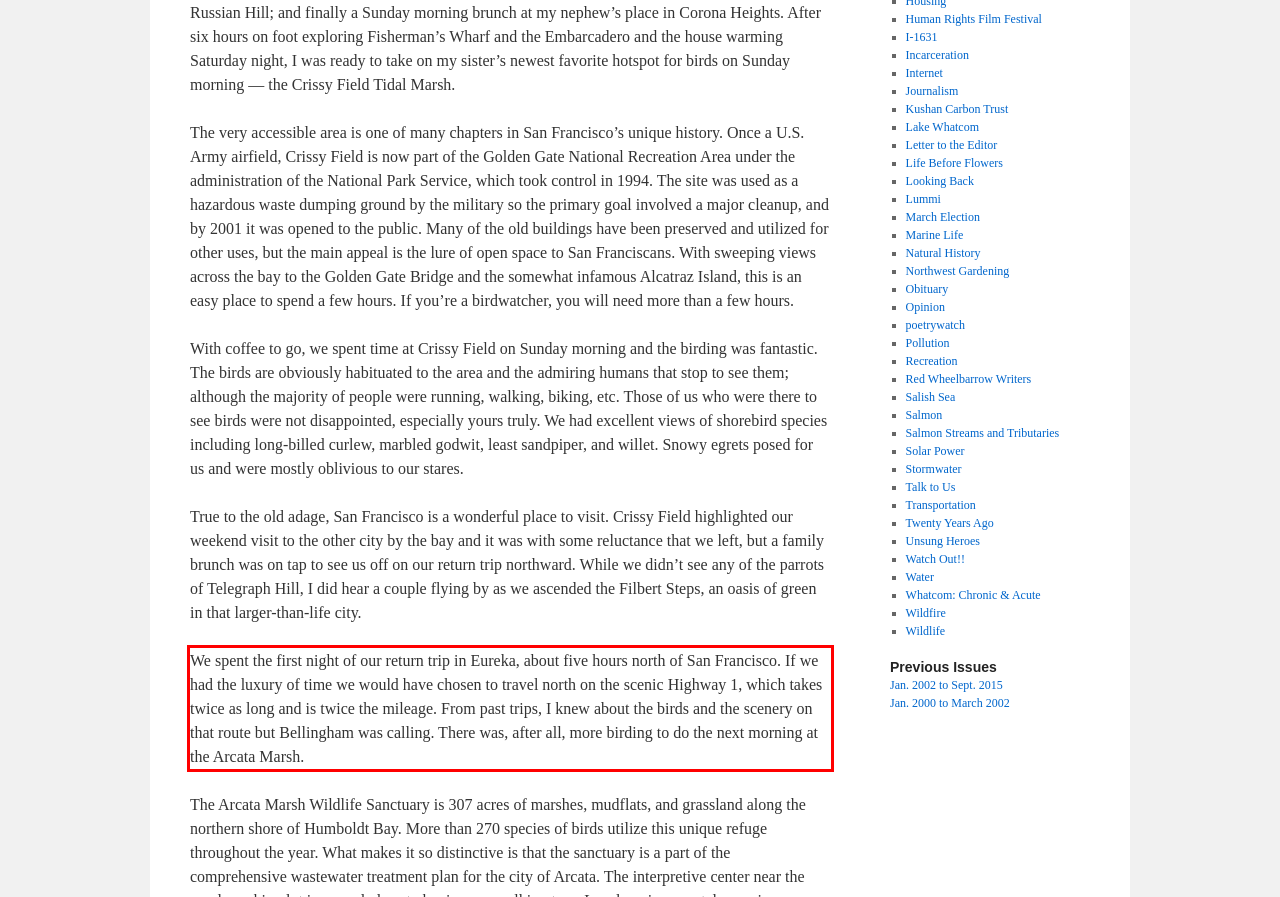With the provided screenshot of a webpage, locate the red bounding box and perform OCR to extract the text content inside it.

We spent the first night of our return trip in Eureka, about five hours north of San Francisco. If we had the luxury of time we would have chosen to travel north on the scenic Highway 1, which takes twice as long and is twice the mileage. From past trips, I knew about the birds and the scenery on that route but Bellingham was calling. There was, after all, more birding to do the next morning at the Arcata Marsh.